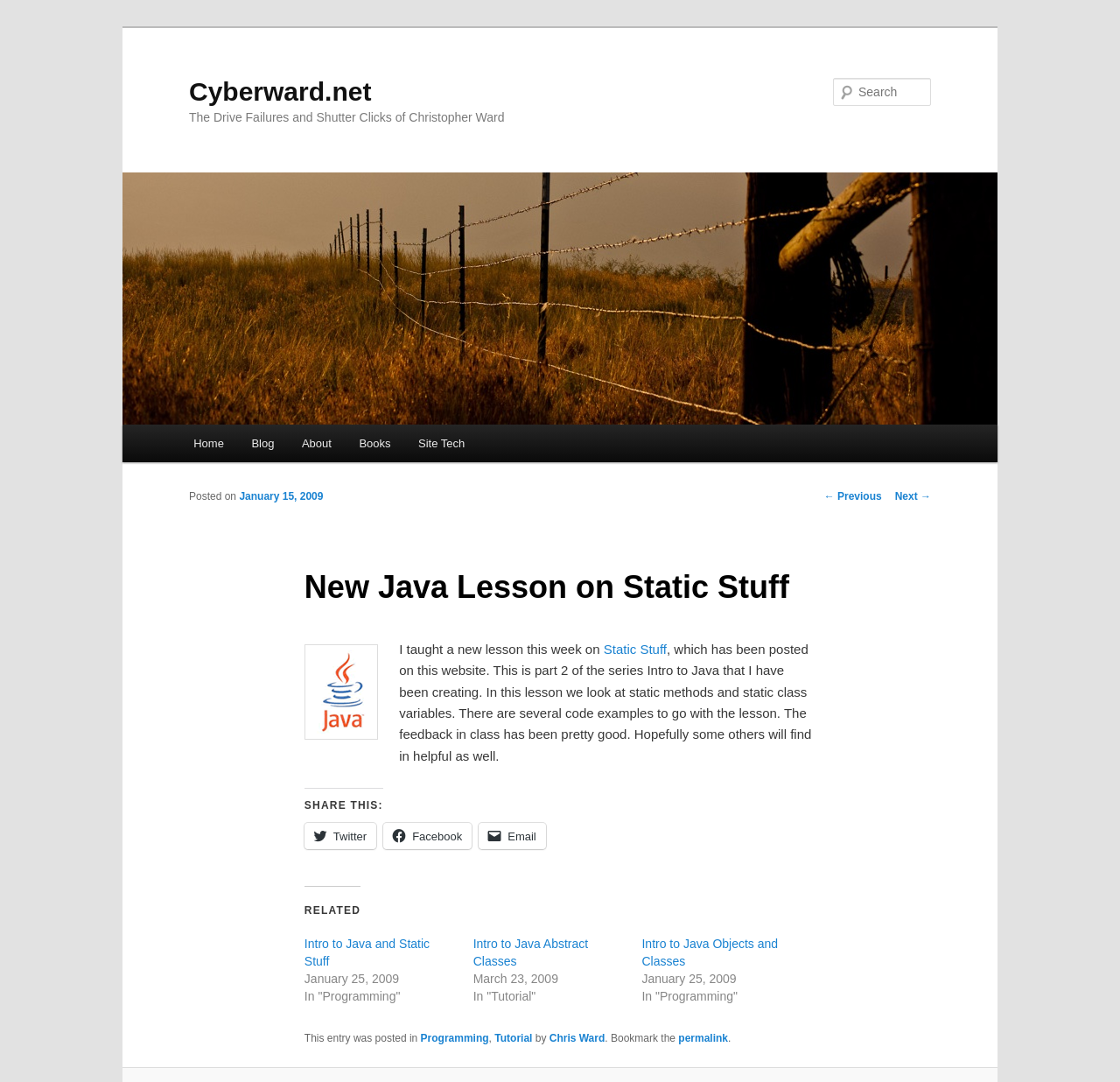Reply to the question with a brief word or phrase: How many links are there in the 'SHARE THIS:' section?

3